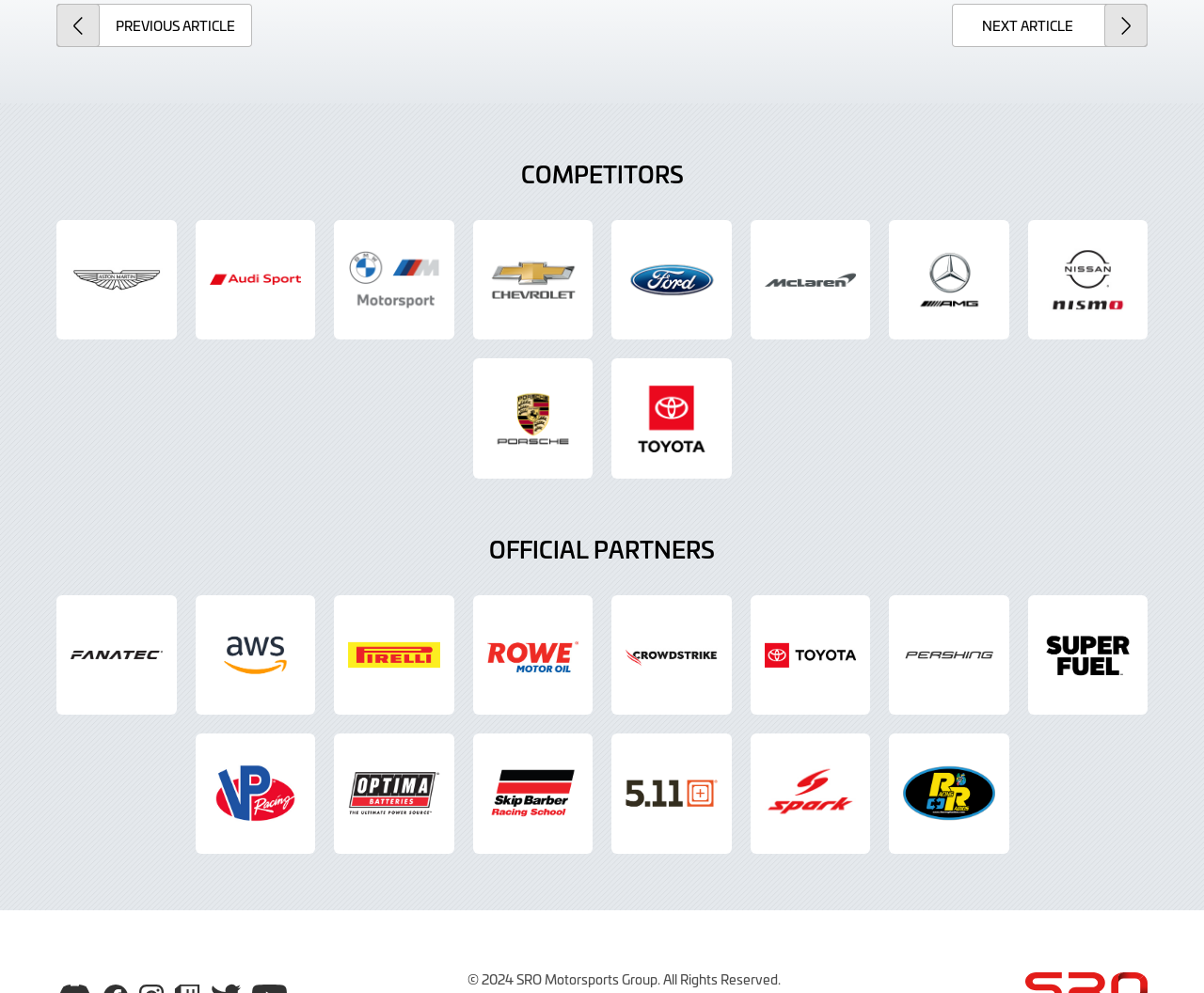Please examine the image and answer the question with a detailed explanation:
What is the last logo listed under 'OFFICIAL PARTNERS'?

The last logo listed under 'OFFICIAL PARTNERS' is the 'SUPERFUEL Logo', which can be determined by looking at the last link under the 'OFFICIAL PARTNERS' heading.